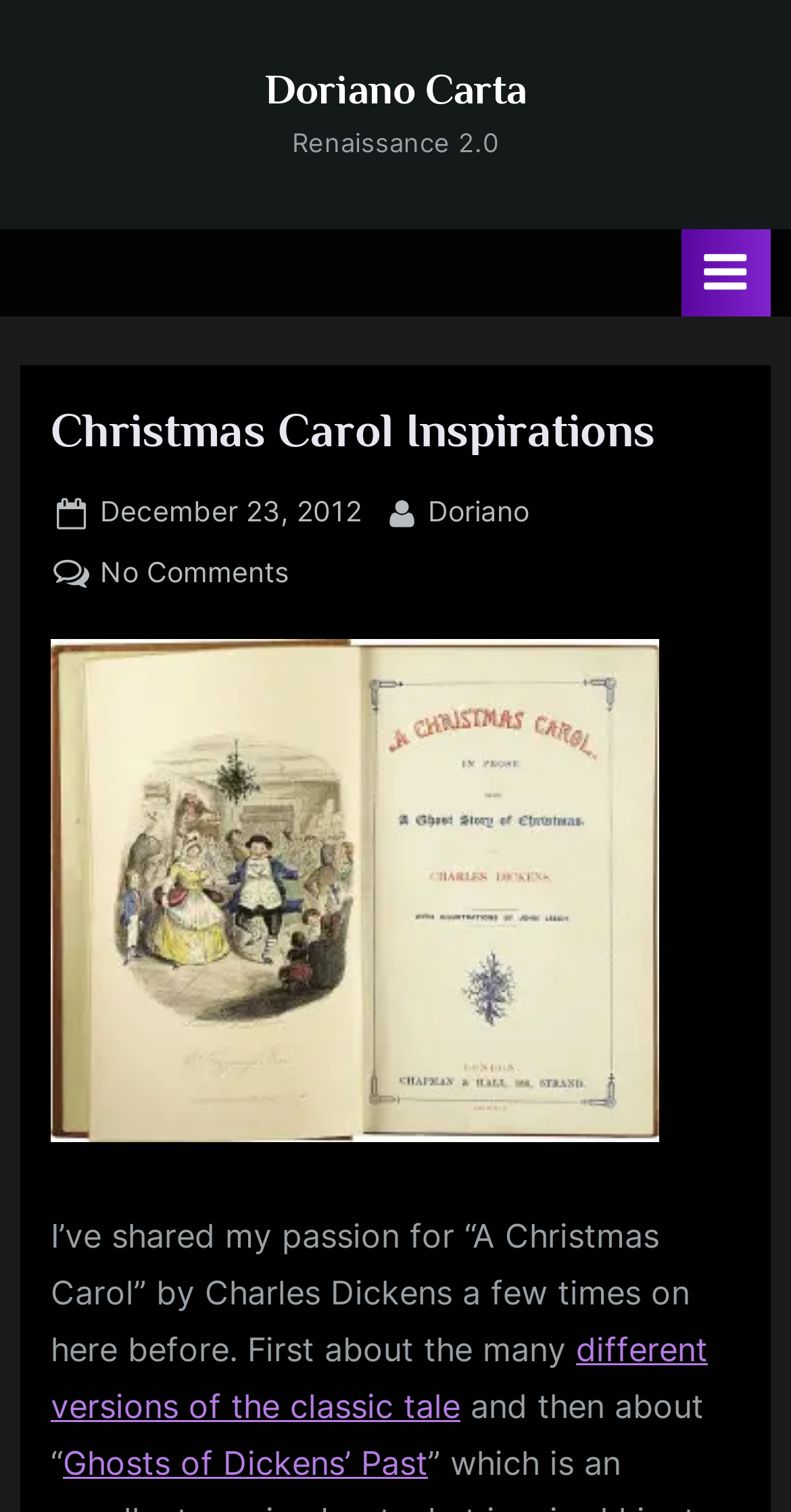Respond with a single word or phrase for the following question: 
Who is the author of the article?

Doriano